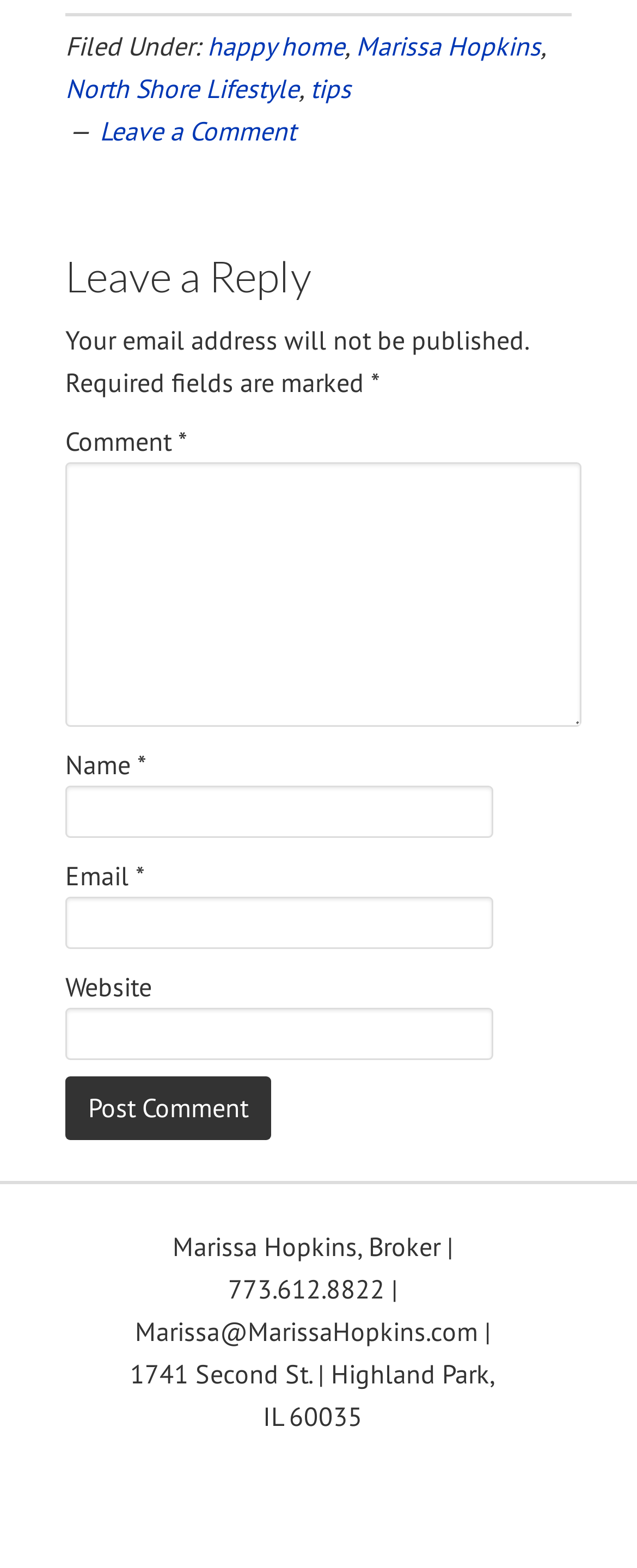What is the email address of the author?
Please respond to the question with a detailed and thorough explanation.

The email address of the author can be found in the footer section of the webpage, where it is mentioned as 'Marissa@MarissaHopkins.com' along with the contact information.